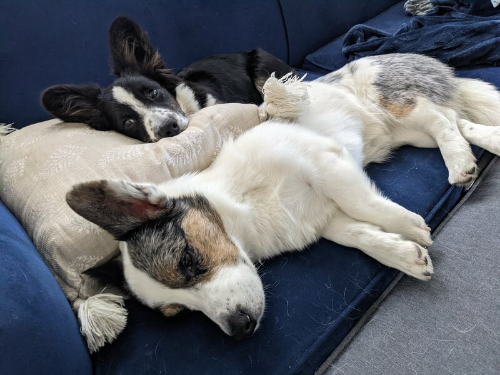Explain the details of the image you are viewing.

In a cozy living room setting, two adorable dogs are relaxed and napping on a plush navy-blue couch. One dog, resembling a fluffy black and white border collie, rests its head comfortably on a soft cream-colored pillow. The other dog, a charming corgi with distinctive markings, is sprawled out beside it, eyes gently closed, embodying a sense of peace and contentment. The scene captures a delightful moment of companionship and tranquility, inviting warmth and affection from any onlooker. The couch is adorned with a few scattered decorative items, enhancing the homely atmosphere.